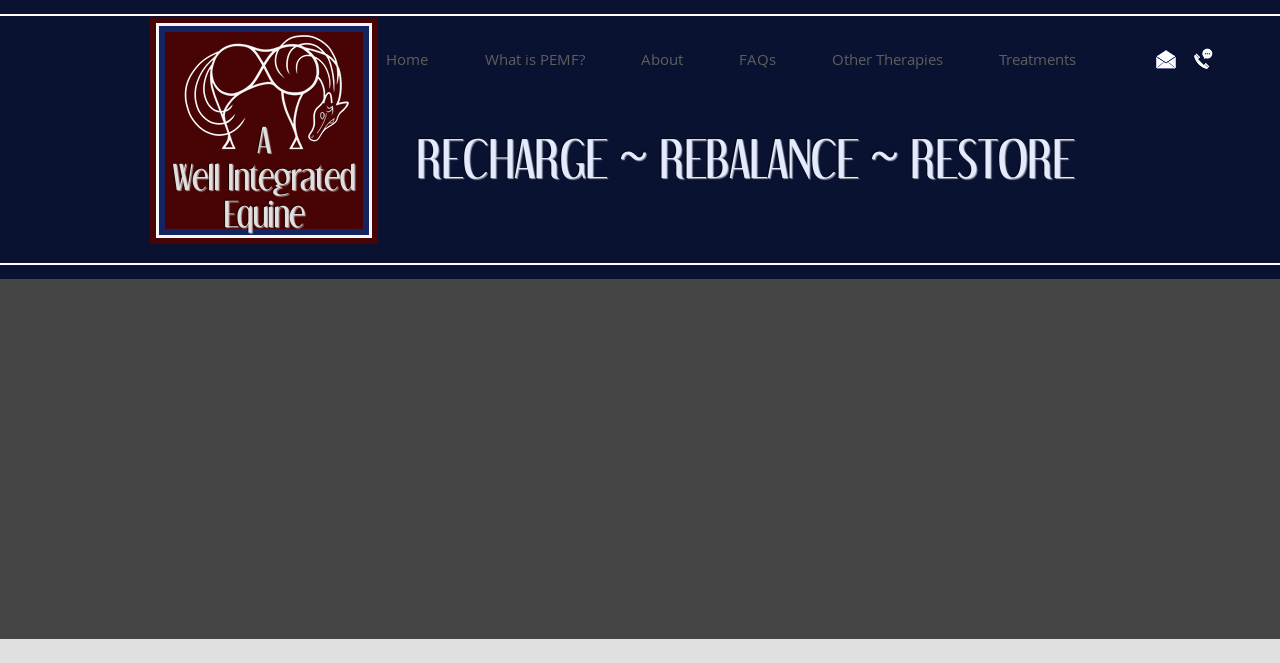Please answer the following question using a single word or phrase: 
Is there a logo on the webpage?

Yes